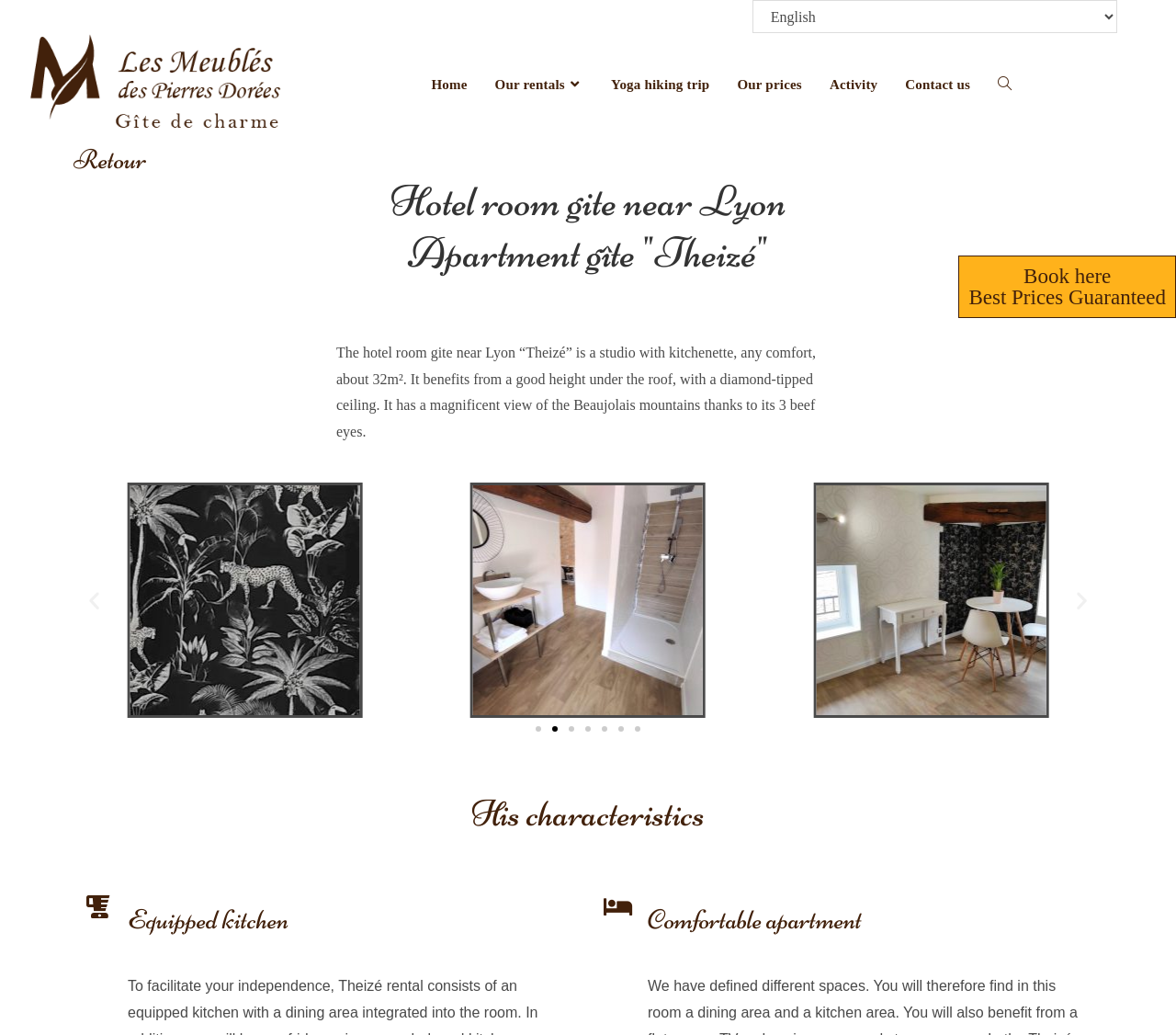Locate the bounding box coordinates of the area that needs to be clicked to fulfill the following instruction: "Go to home page". The coordinates should be in the format of four float numbers between 0 and 1, namely [left, top, right, bottom].

[0.355, 0.048, 0.409, 0.114]